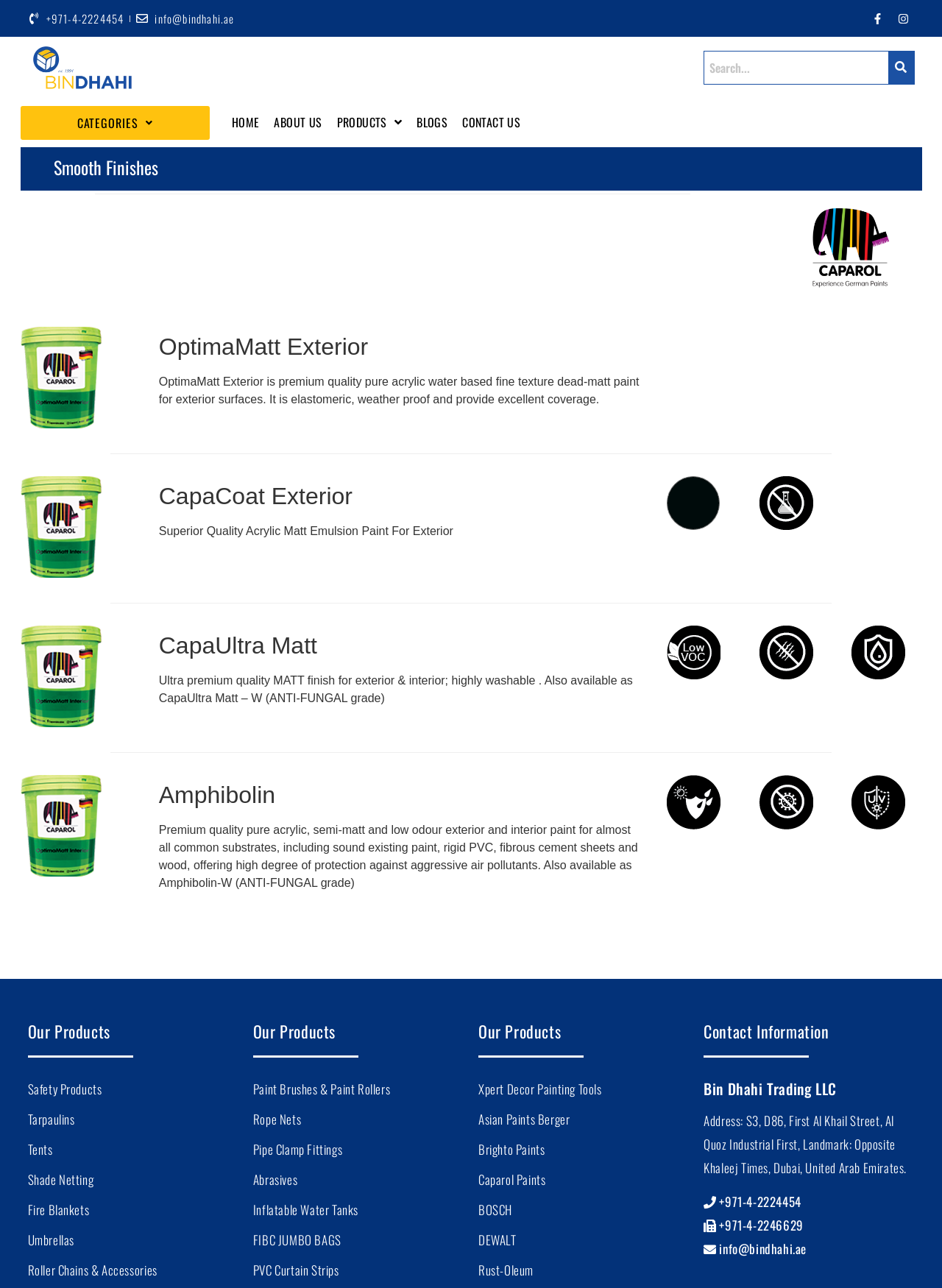Determine the bounding box coordinates for the area you should click to complete the following instruction: "View the CapaCoat Exterior product".

[0.169, 0.374, 0.684, 0.396]